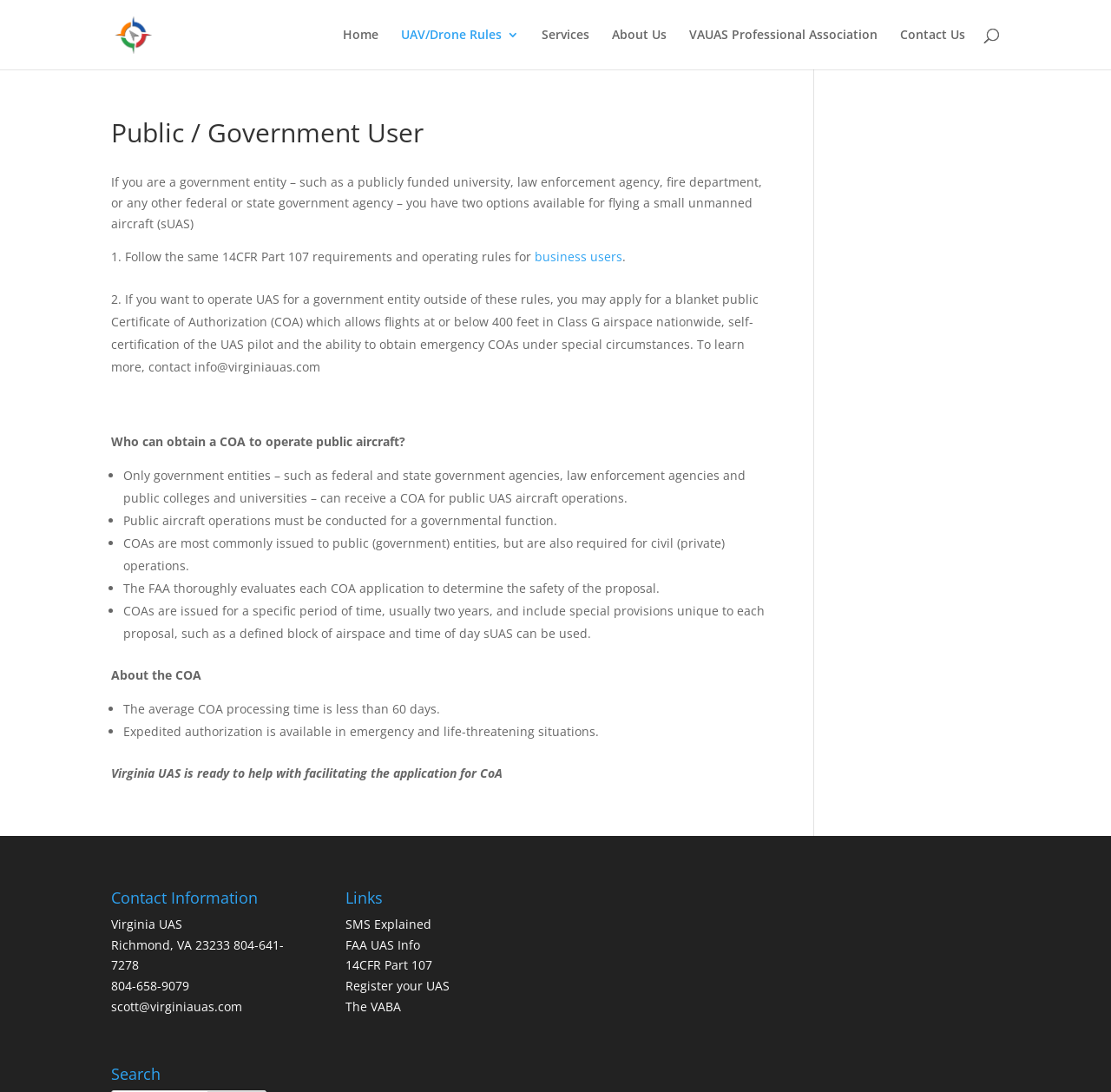Locate the coordinates of the bounding box for the clickable region that fulfills this instruction: "Contact Us".

[0.81, 0.026, 0.869, 0.064]